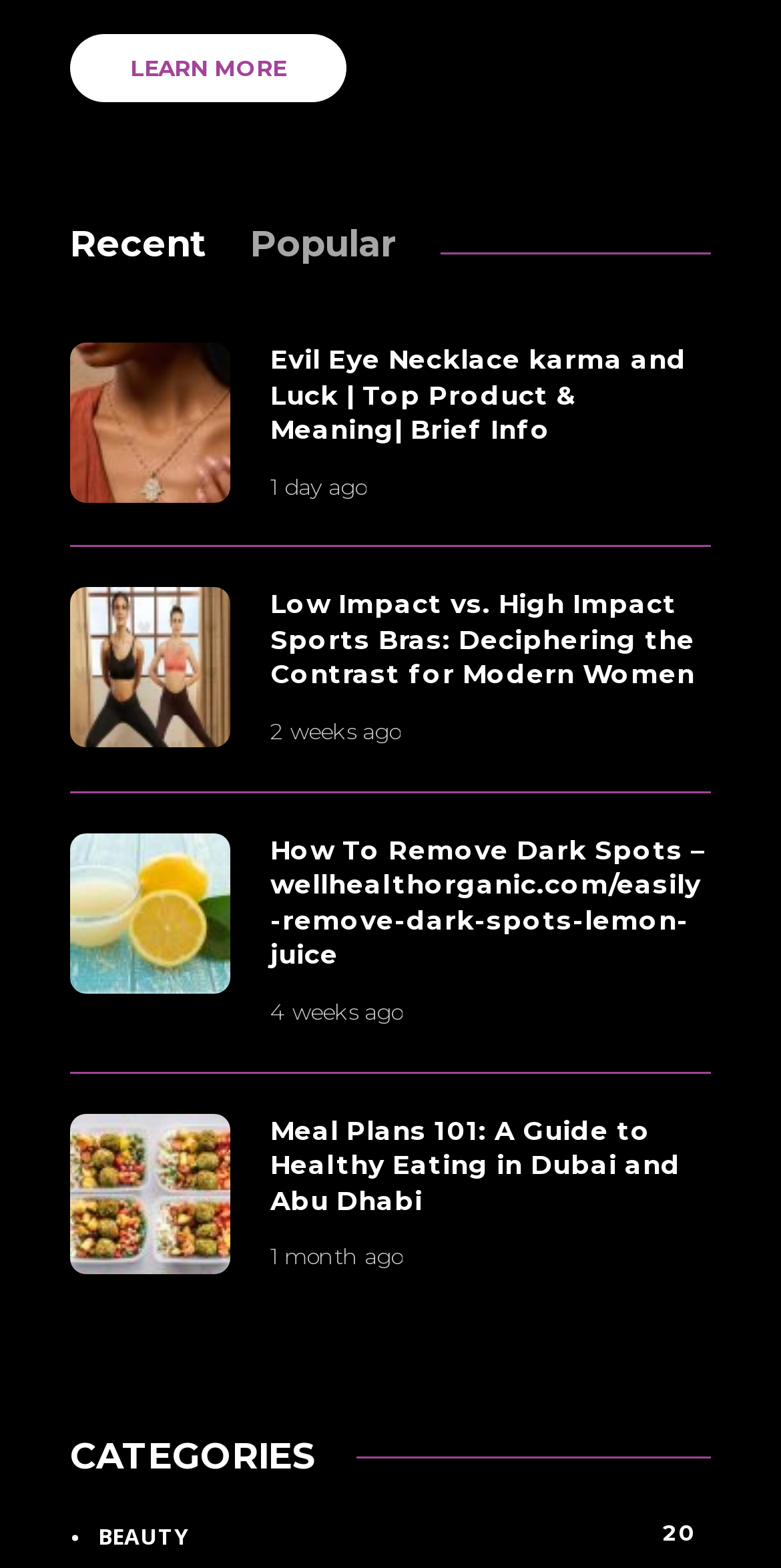Please identify the bounding box coordinates of the clickable area that will allow you to execute the instruction: "Contact Tania de León Yong via phone".

None